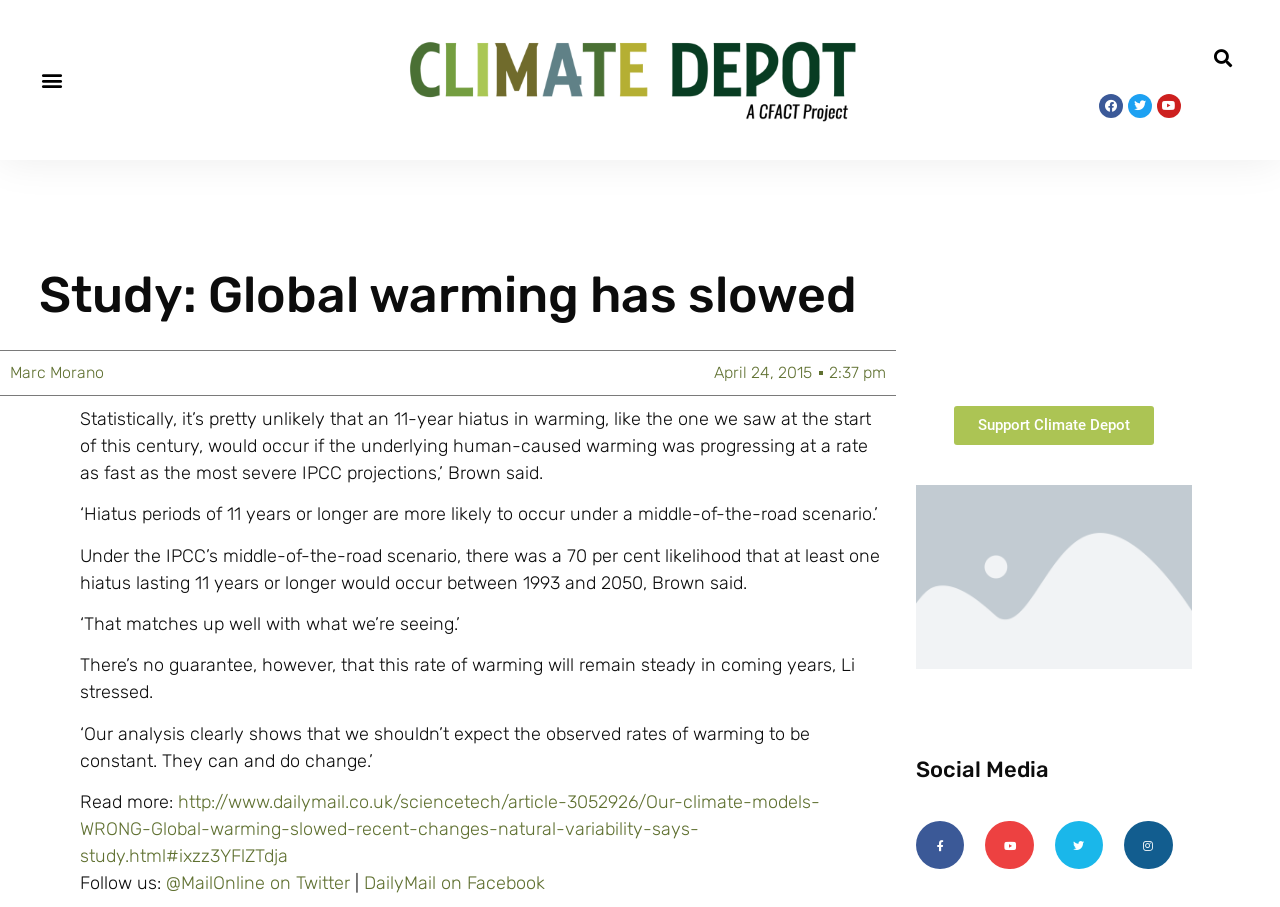Indicate the bounding box coordinates of the clickable region to achieve the following instruction: "Search for something."

[0.942, 0.046, 0.968, 0.082]